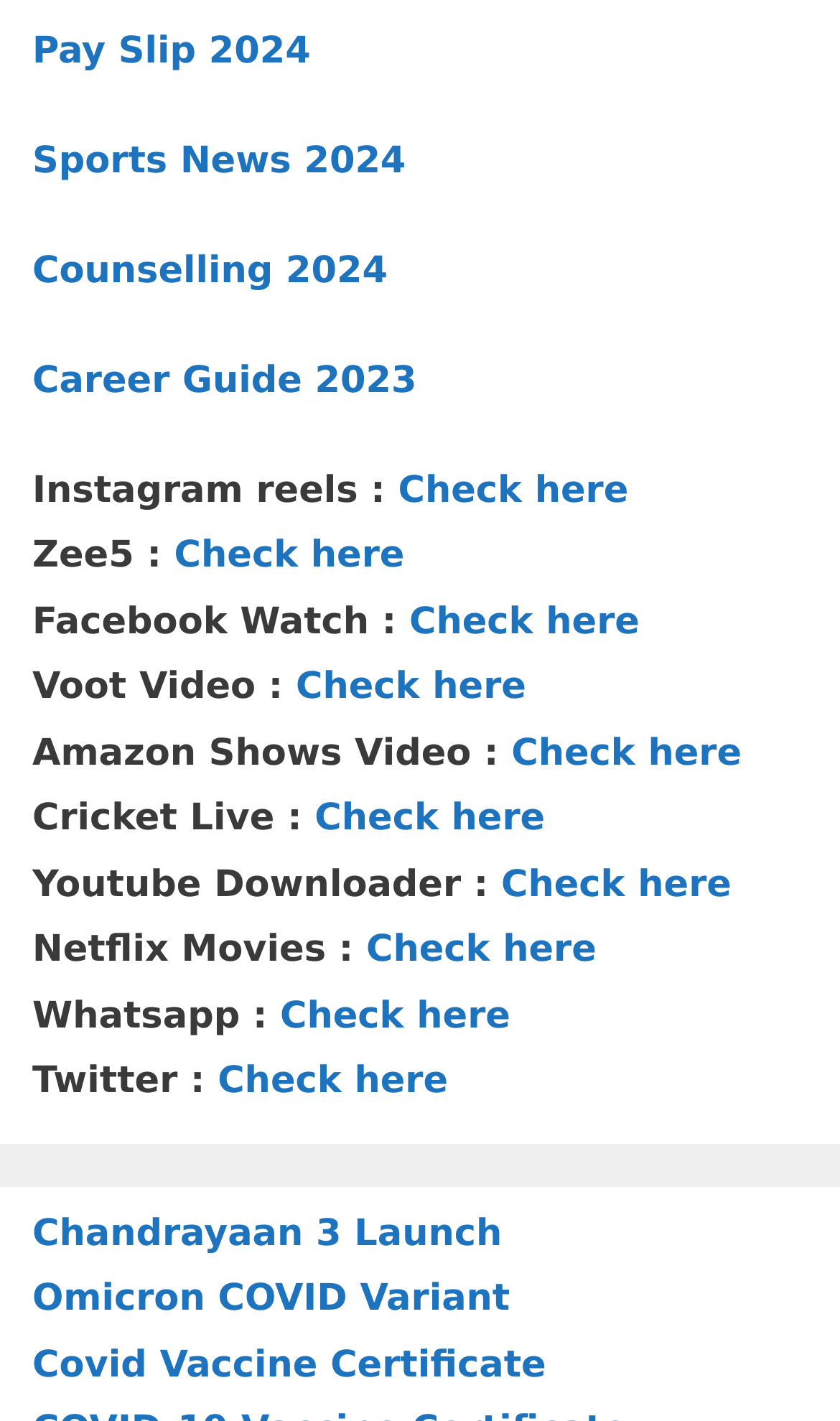How many links are related to video platforms?
Please provide a single word or phrase as your answer based on the image.

7